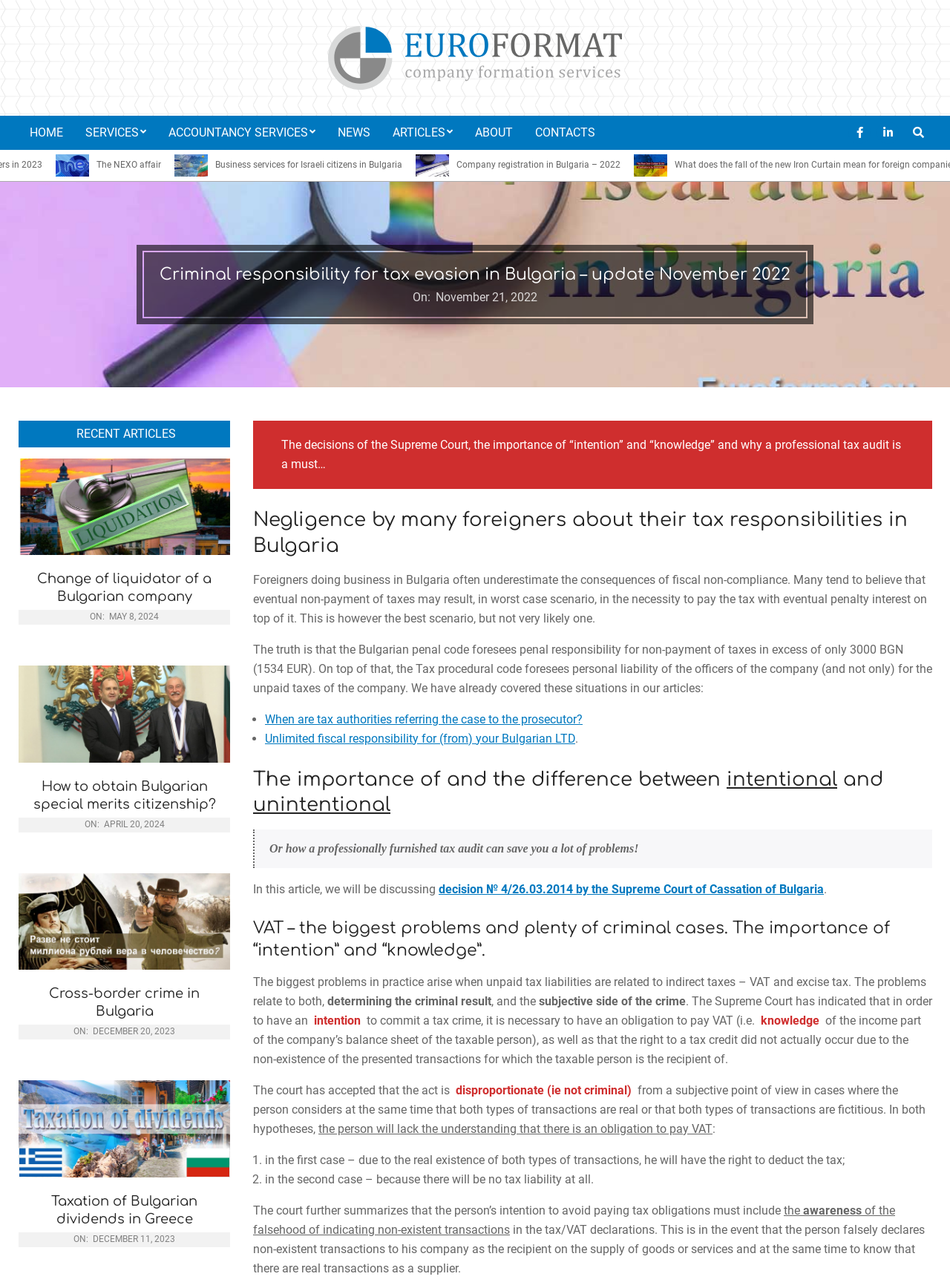What is the difference between intentional and unintentional tax evasion mentioned in the article?
Look at the image and respond to the question as thoroughly as possible.

The article explains that intentional tax evasion requires both knowledge and intention to commit a tax crime, whereas unintentional tax evasion may not involve such knowledge and intention, highlighting the distinction between the two.